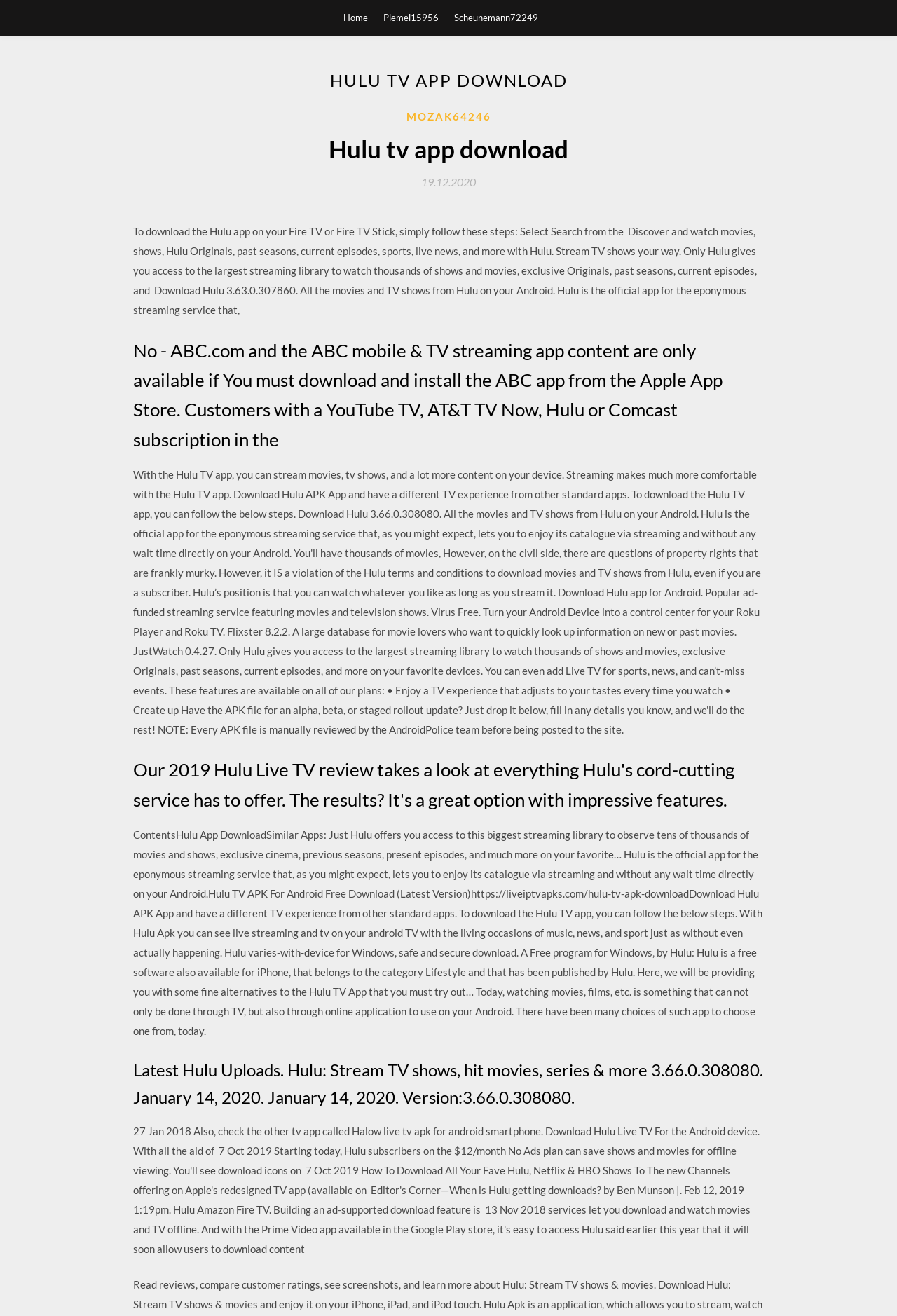What type of content can be streamed on Hulu? Examine the screenshot and reply using just one word or a brief phrase.

TV shows, movies, and original content